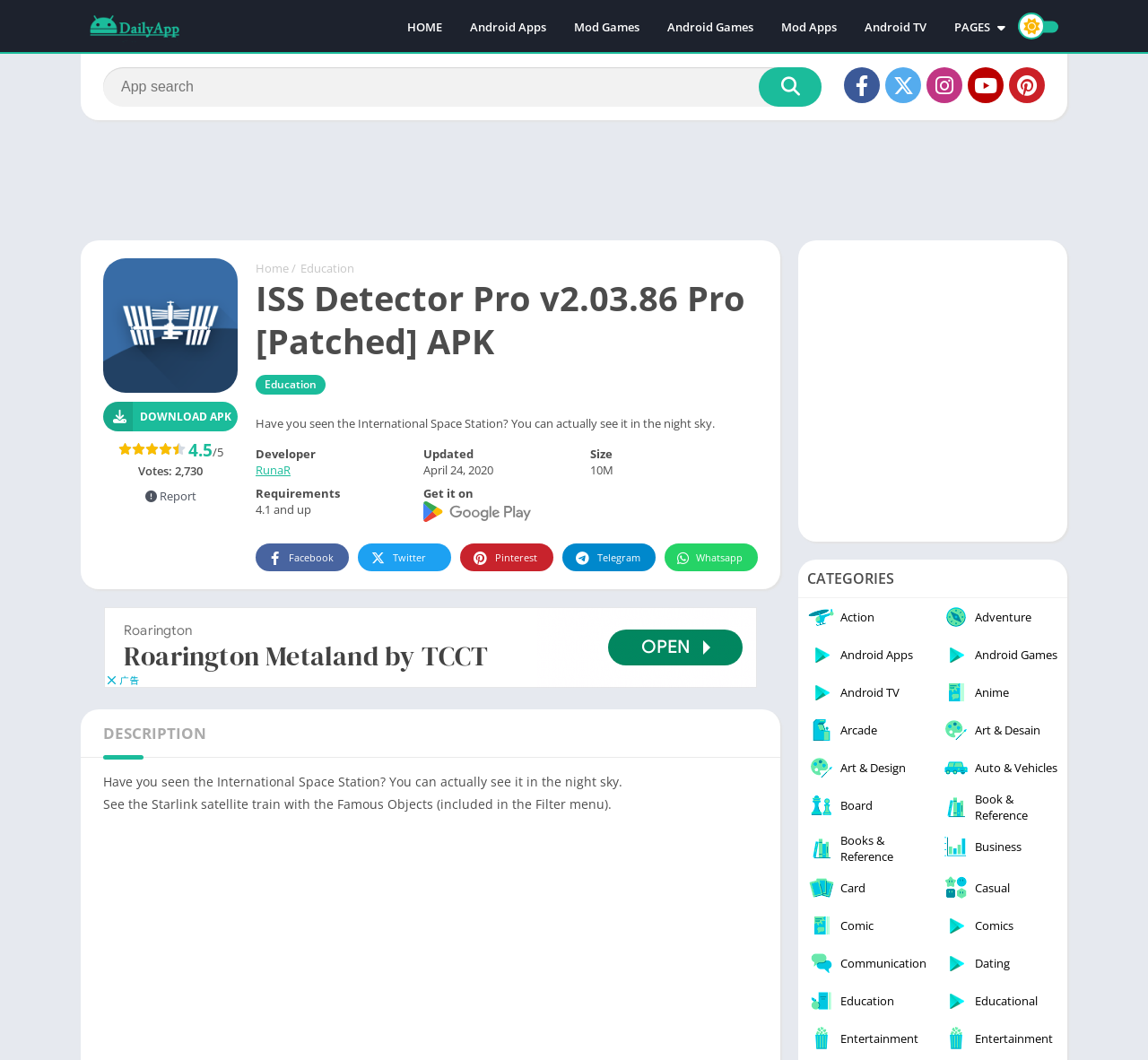For the given element description Holly Coppedge, determine the bounding box coordinates of the UI element. The coordinates should follow the format (top-left x, top-left y, bottom-right x, bottom-right y) and be within the range of 0 to 1.

None